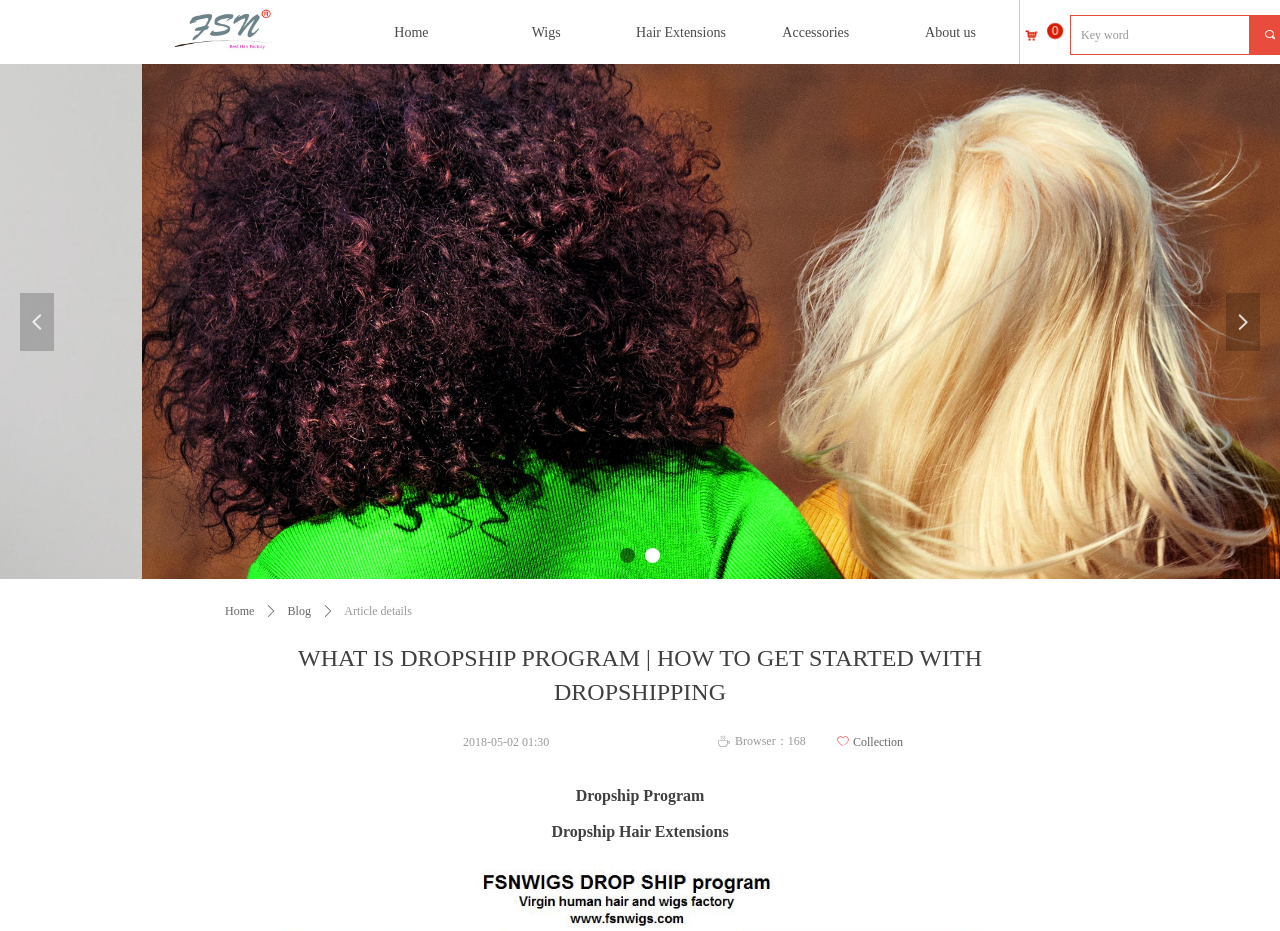What type of products does the company offer?
Using the image, provide a concise answer in one word or a short phrase.

Wigs and hair extensions